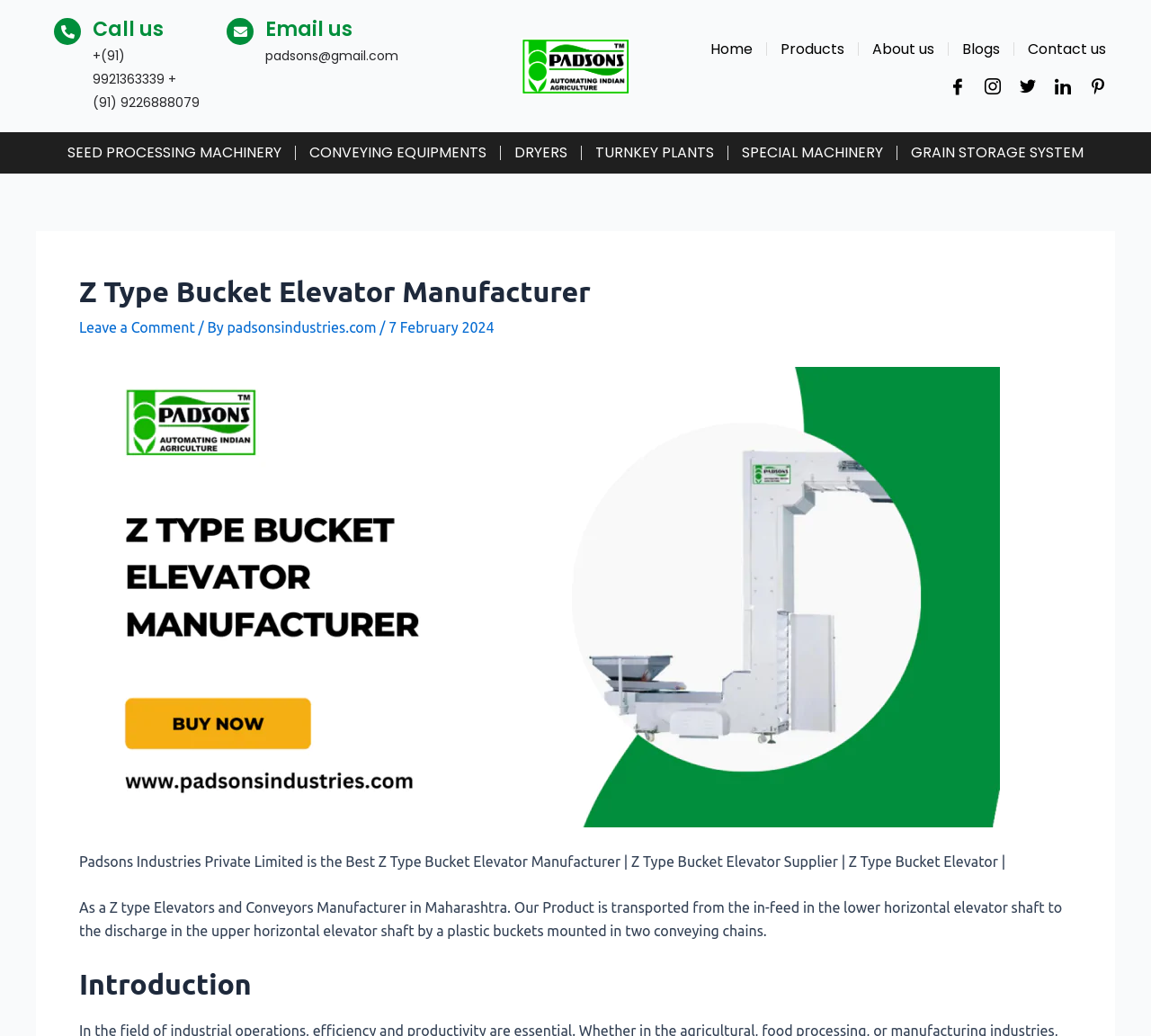Please give the bounding box coordinates of the area that should be clicked to fulfill the following instruction: "View SEED PROCESSING MACHINERY". The coordinates should be in the format of four float numbers from 0 to 1, i.e., [left, top, right, bottom].

[0.059, 0.136, 0.245, 0.159]